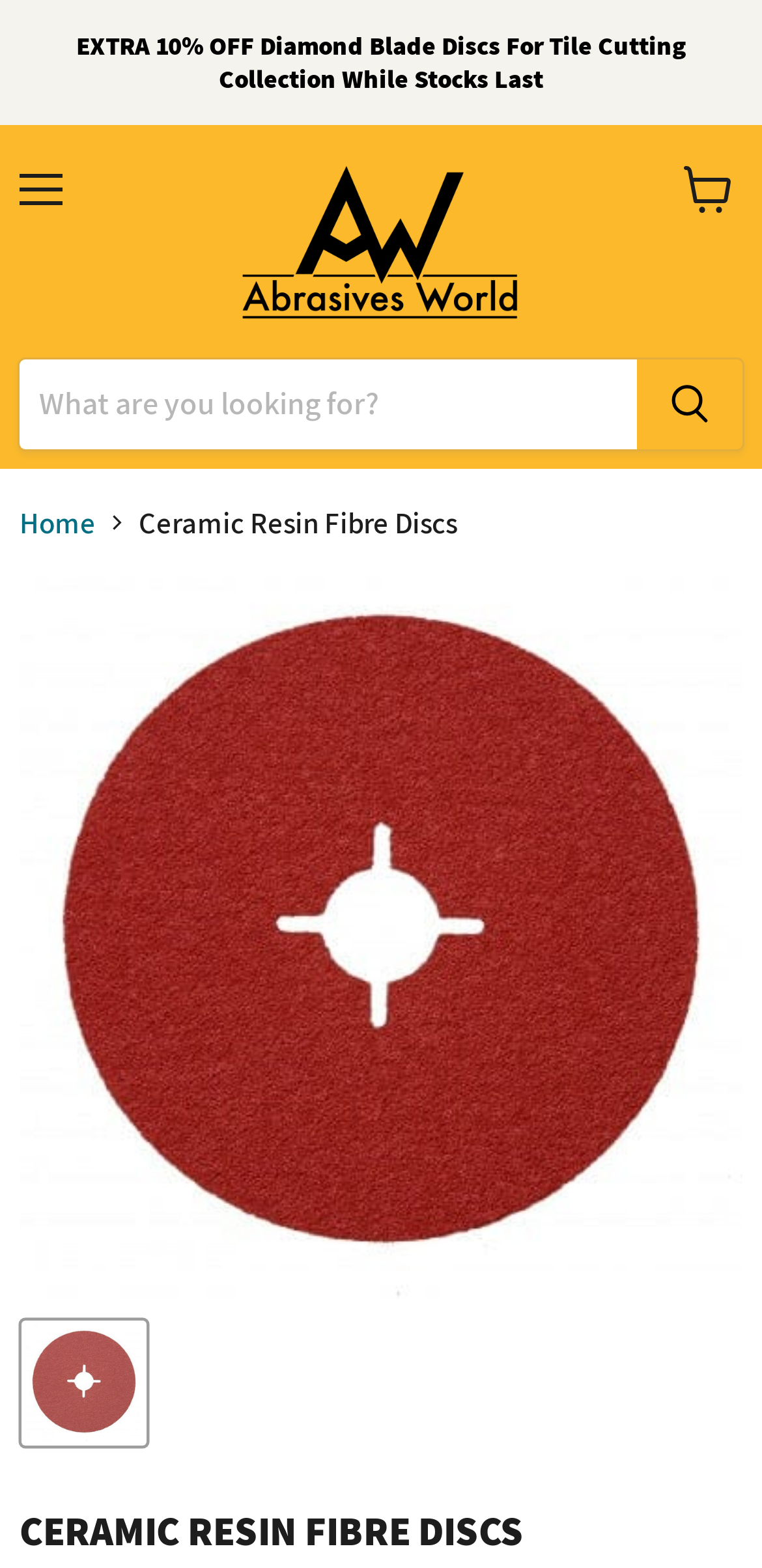Please respond to the question with a concise word or phrase:
What is the current promotion?

10% off Diamond Blade Discs